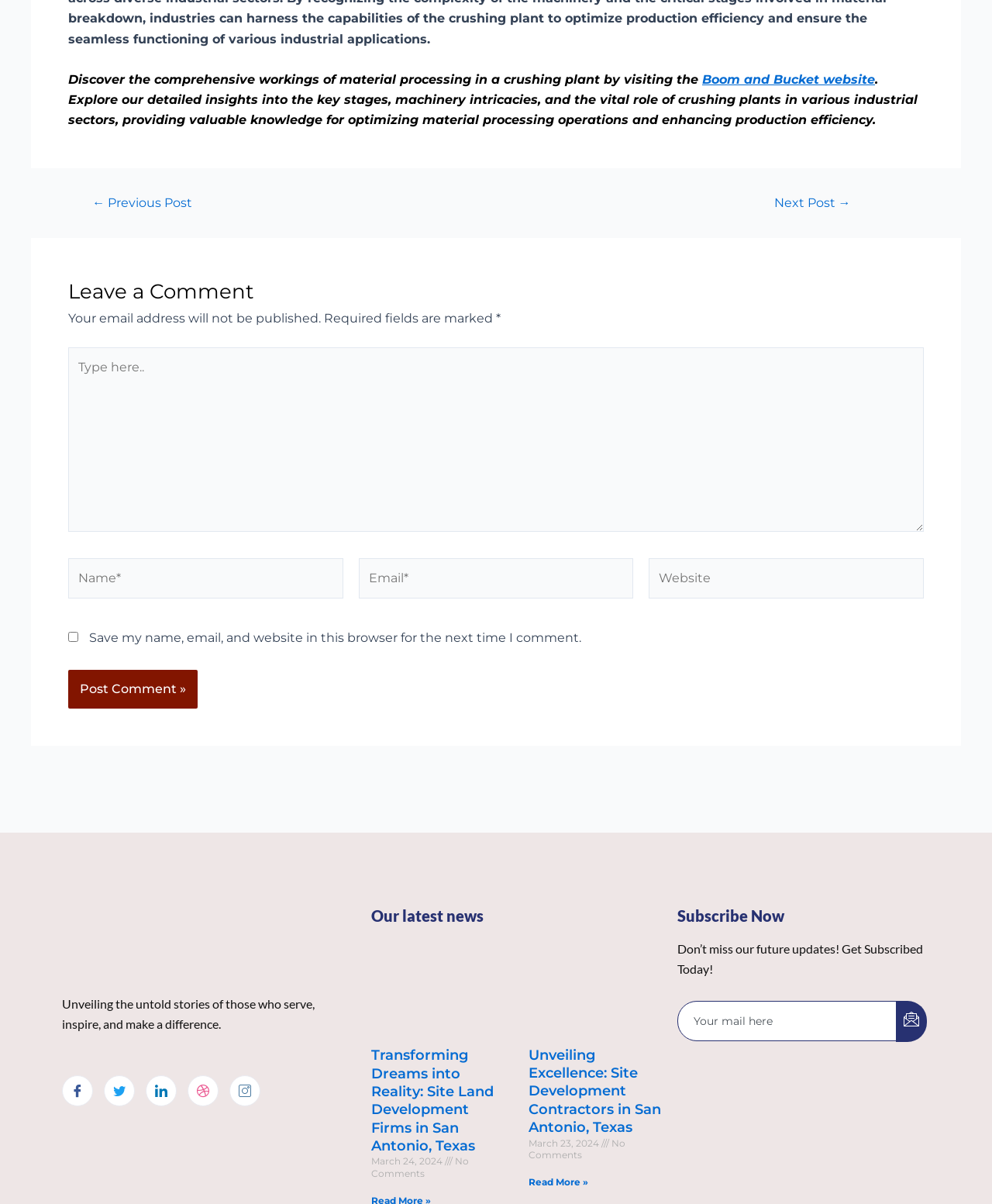Identify the bounding box coordinates for the element that needs to be clicked to fulfill this instruction: "Visit the 'Boom and Bucket website'". Provide the coordinates in the format of four float numbers between 0 and 1: [left, top, right, bottom].

[0.708, 0.06, 0.882, 0.072]